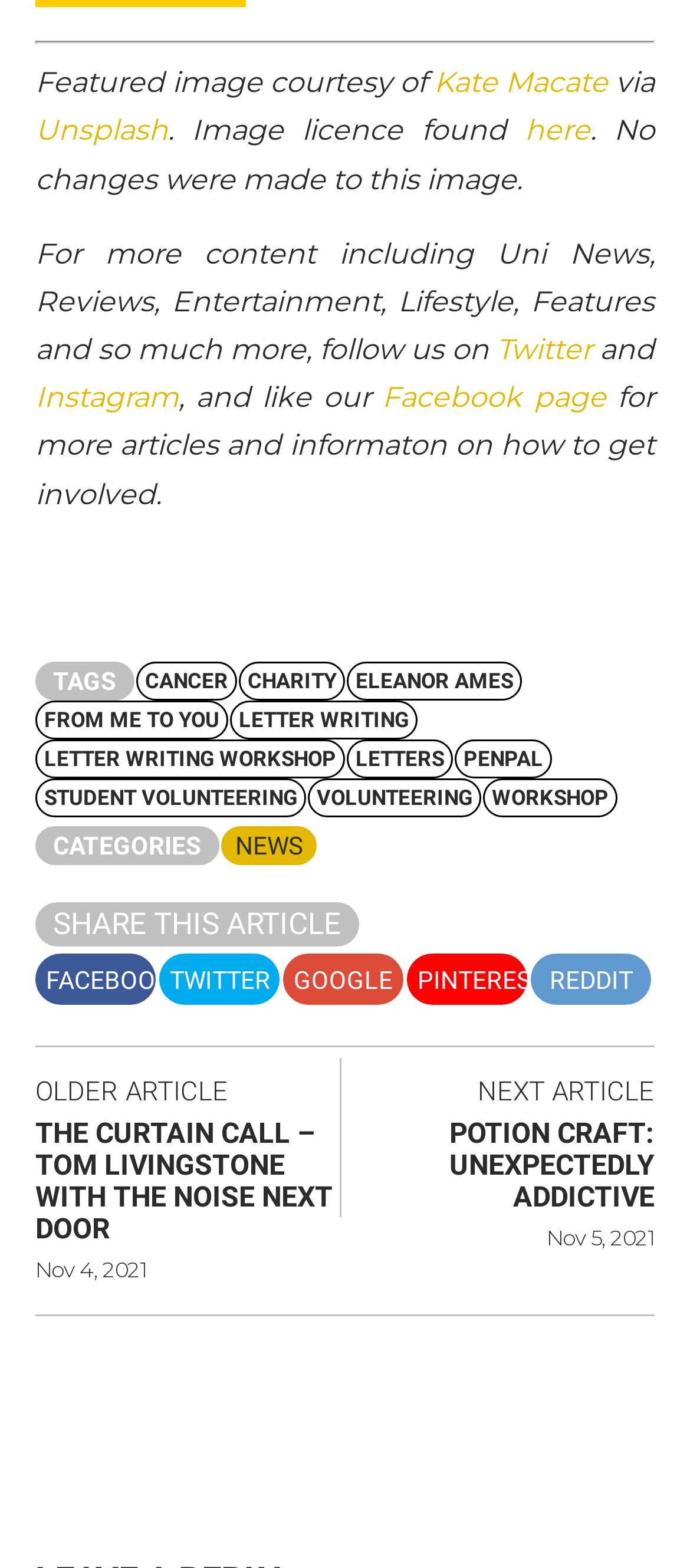Please locate the bounding box coordinates of the element's region that needs to be clicked to follow the instruction: "Read the next article". The bounding box coordinates should be provided as four float numbers between 0 and 1, i.e., [left, top, right, bottom].

[0.692, 0.686, 0.949, 0.706]